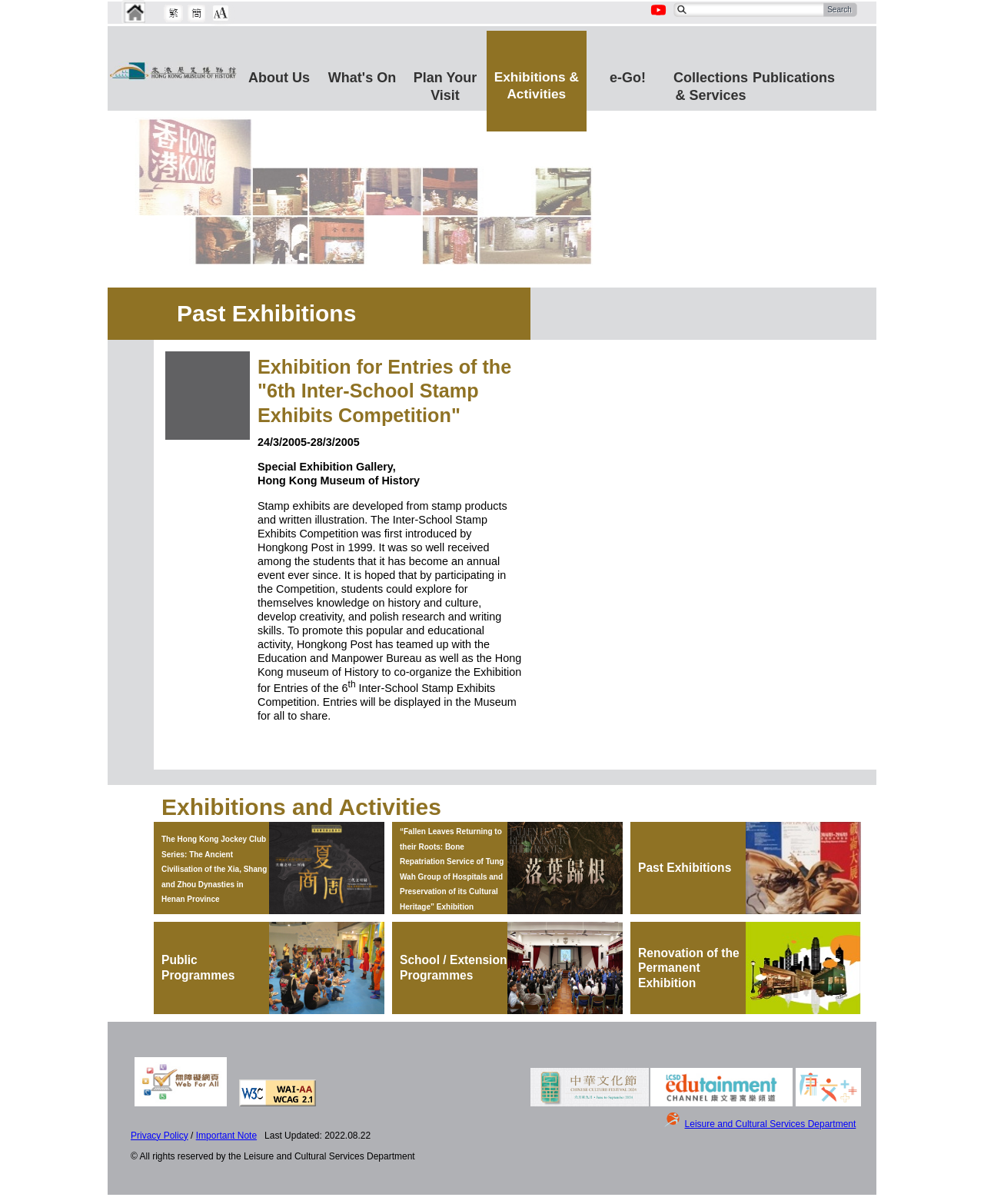Please identify the bounding box coordinates of the area I need to click to accomplish the following instruction: "Search for keywords".

[0.682, 0.001, 0.835, 0.016]